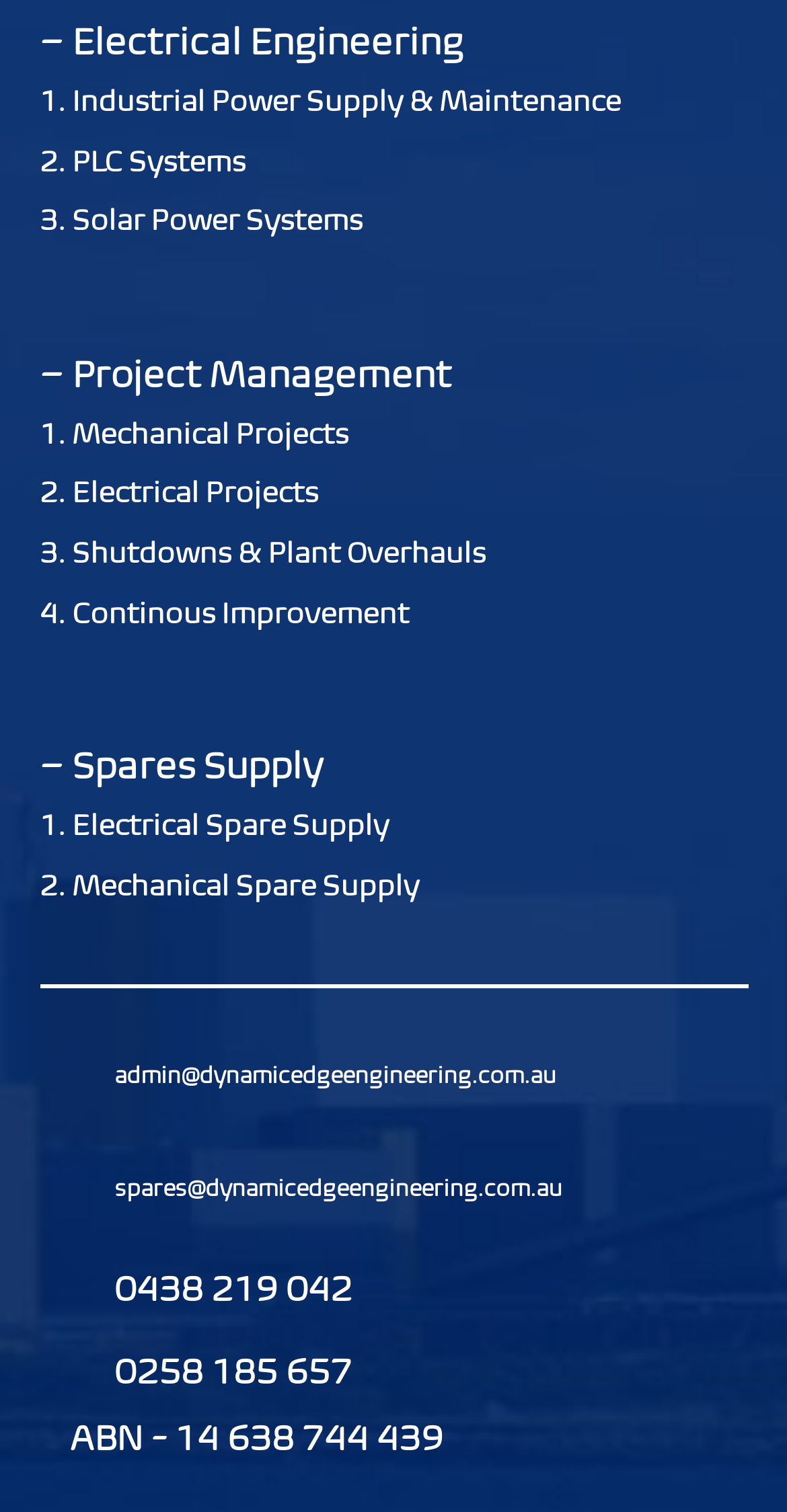How many phone numbers are listed?
Look at the screenshot and respond with one word or a short phrase.

2